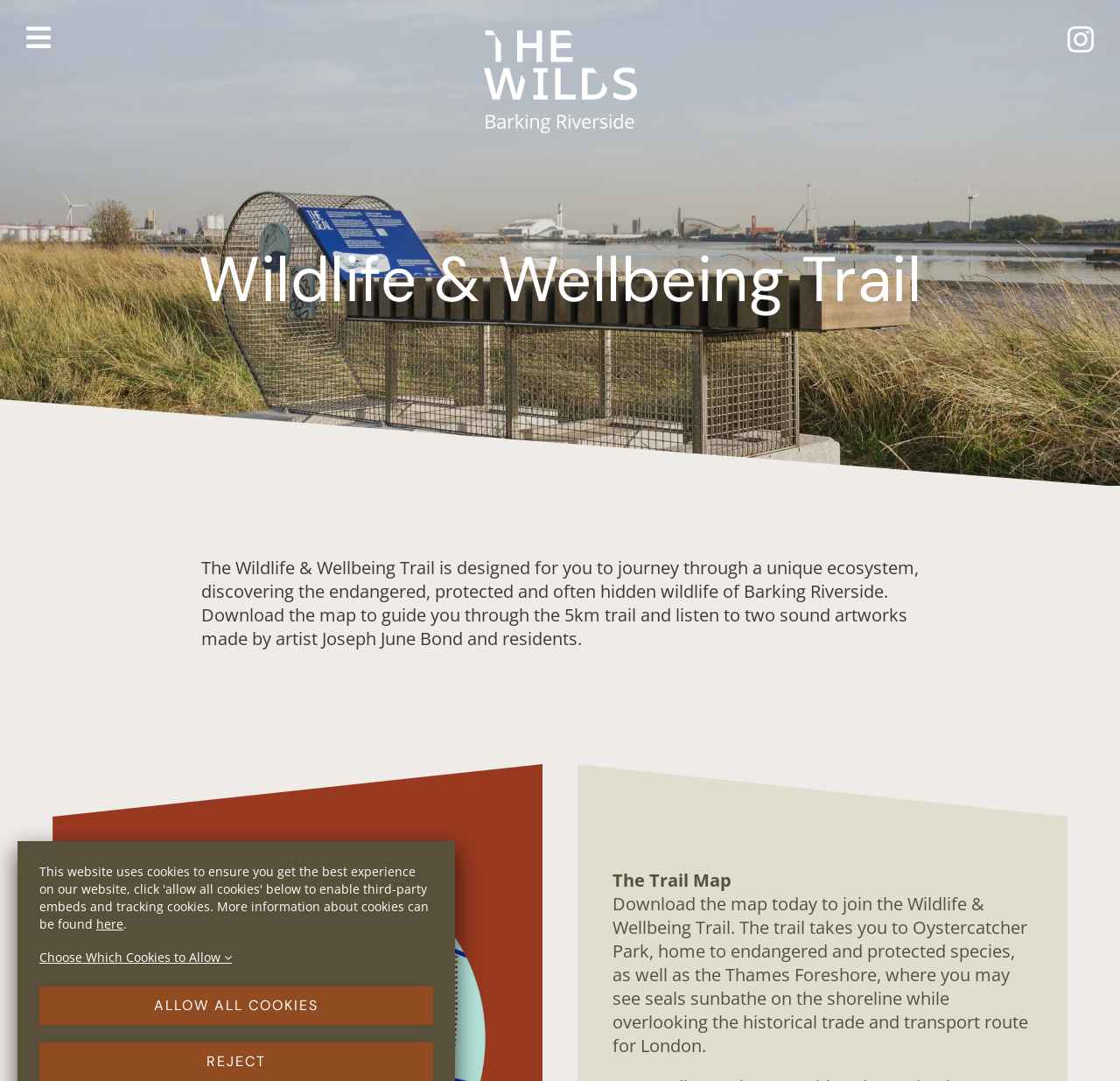Find the bounding box of the web element that fits this description: "name="email" placeholder="Enter Your E-Mail Address"".

None